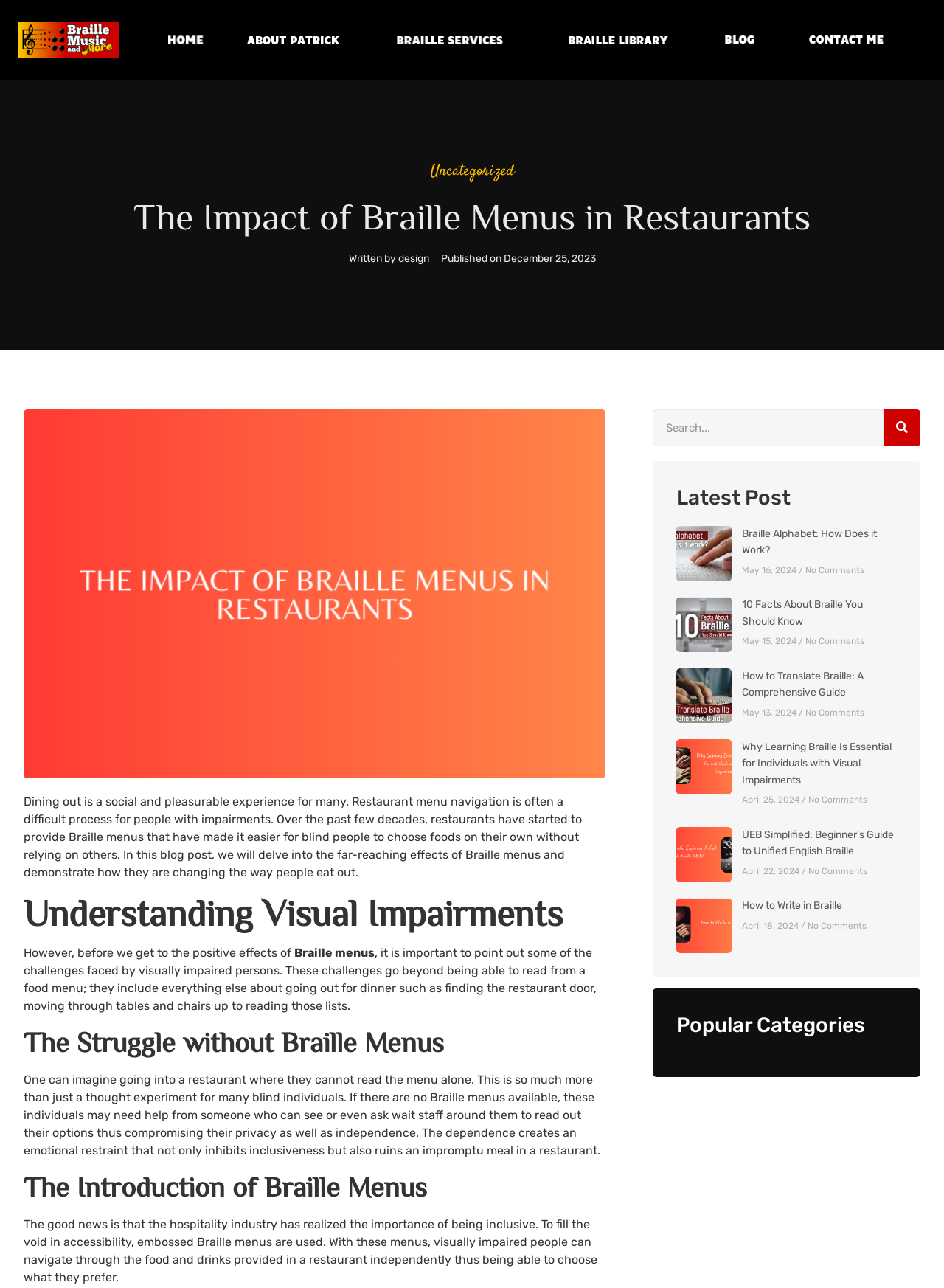Give an extensive and precise description of the webpage.

The webpage is about the impact of Braille menus in restaurants, with a focus on accessibility and inclusivity. At the top, there is a logo image "Braille Music and More" and a navigation menu with six buttons: "Home", "About Patrick", "Braille Transcription Services", "Braille Library", "Blog", and "Contact Me". 

Below the navigation menu, there is a heading "The Impact of Braille Menus in Restaurants" followed by a brief introduction to the topic. The introduction explains that dining out can be a difficult experience for people with impairments, and how Braille menus have made it easier for blind people to navigate restaurant menus independently.

The page then delves into the challenges faced by visually impaired individuals, including the struggle to read menus, find the restaurant door, and move through tables and chairs. It highlights the importance of Braille menus in promoting inclusivity and independence.

The main content of the page is divided into sections, each with a heading and a brief description. The sections include "Understanding Visual Impairments", "The Struggle without Braille Menus", and "The Introduction of Braille Menus". 

On the right side of the page, there is a search bar with a search button. Below the search bar, there is a section titled "Latest Post" with four article links, each with an image, a title, and a publication date. The articles are about Braille-related topics, such as the Braille alphabet, facts about Braille, and how to translate Braille.

Further down the page, there is a section titled "Popular Categories" with no content.